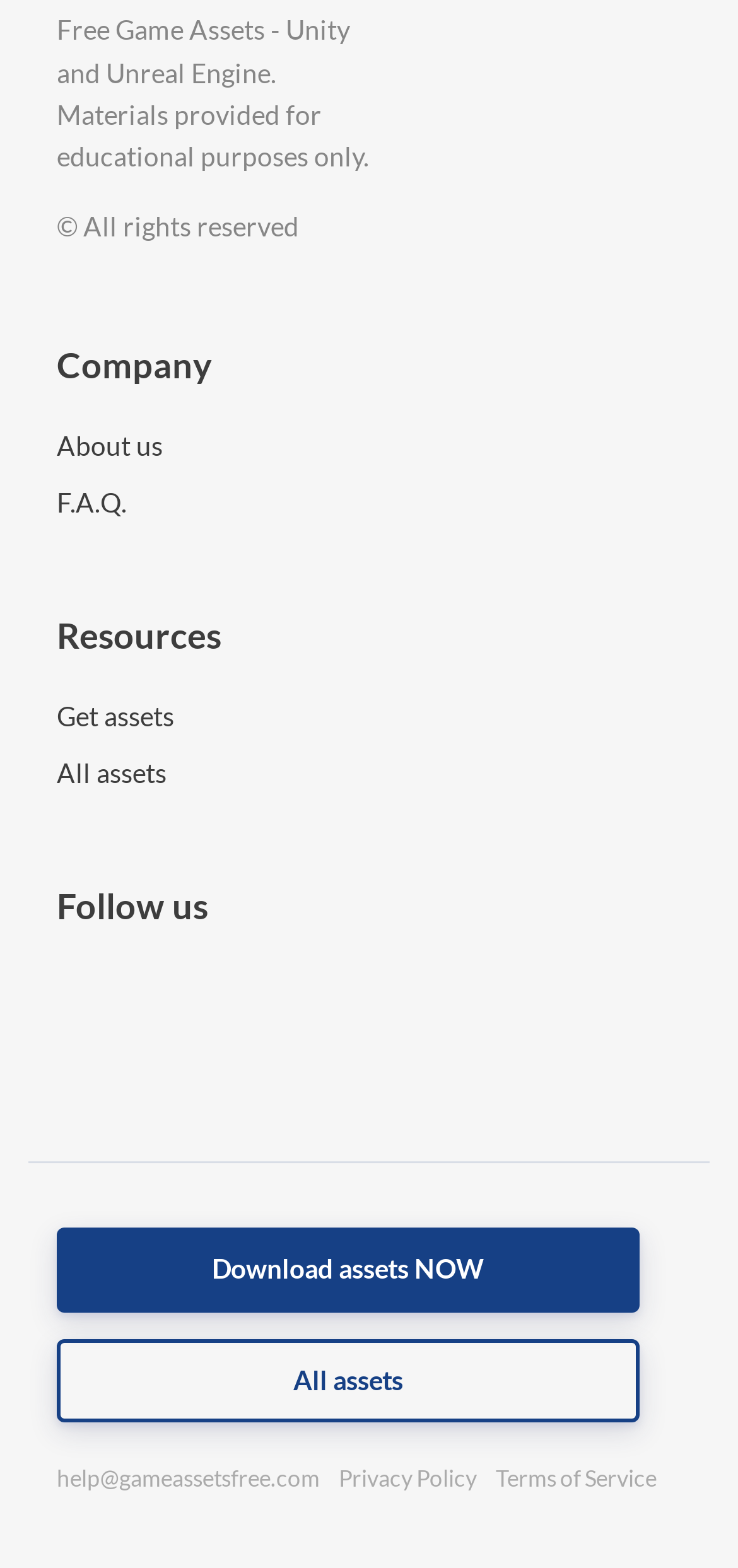Please specify the bounding box coordinates of the area that should be clicked to accomplish the following instruction: "Follow on Telegram". The coordinates should consist of four float numbers between 0 and 1, i.e., [left, top, right, bottom].

[0.077, 0.618, 0.123, 0.641]